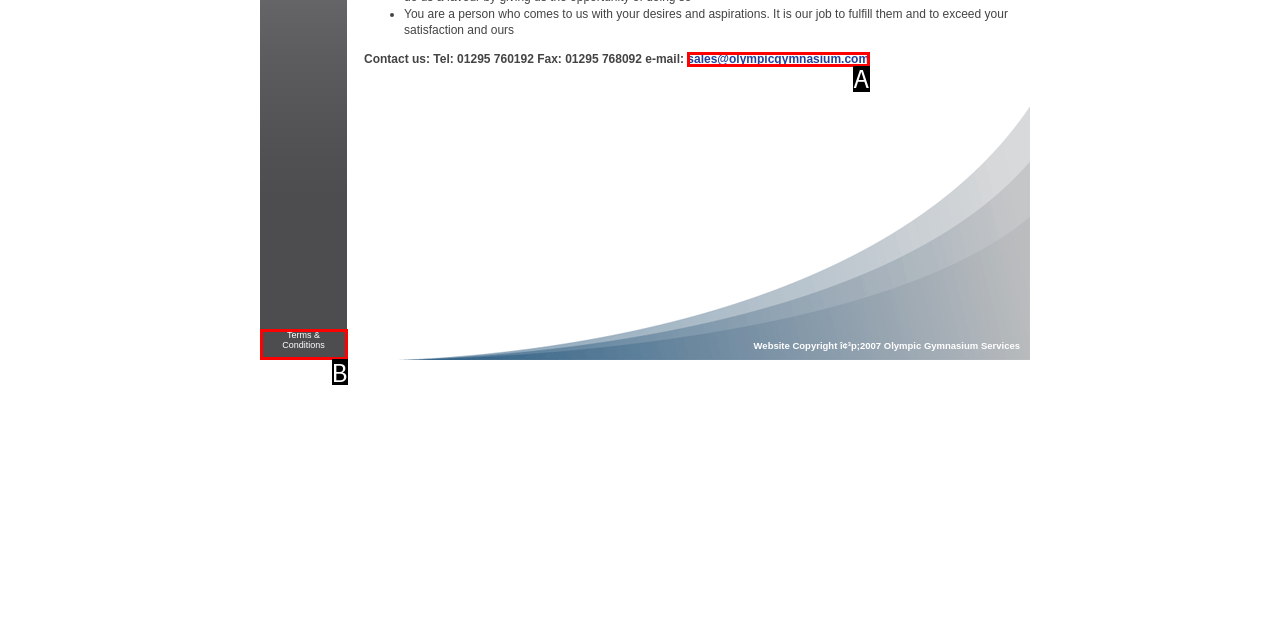From the given choices, determine which HTML element aligns with the description: Terms &Conditions Respond with the letter of the appropriate option.

B